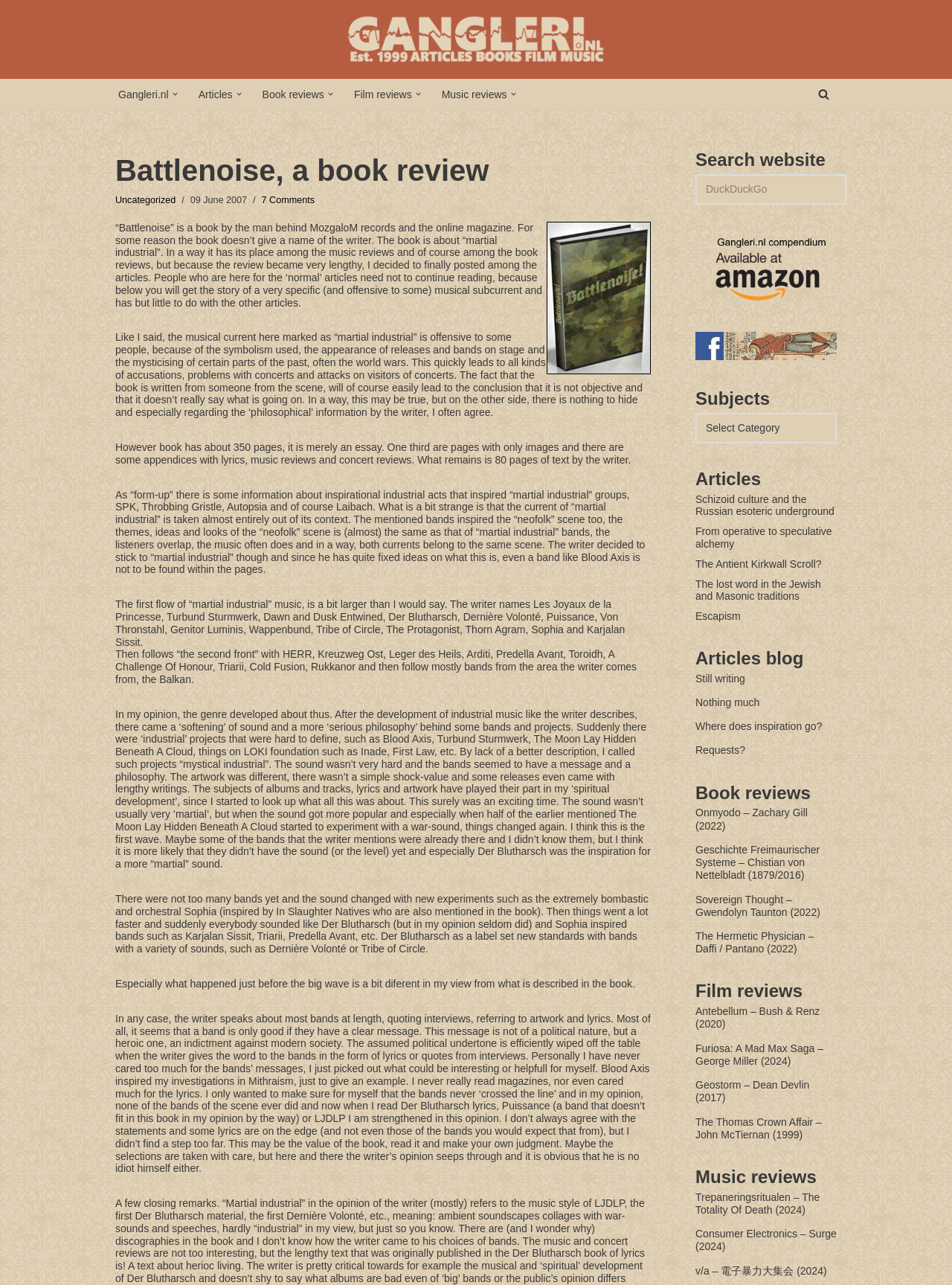Please find the bounding box coordinates of the section that needs to be clicked to achieve this instruction: "Click on the 'Add to Wishlist' button".

None